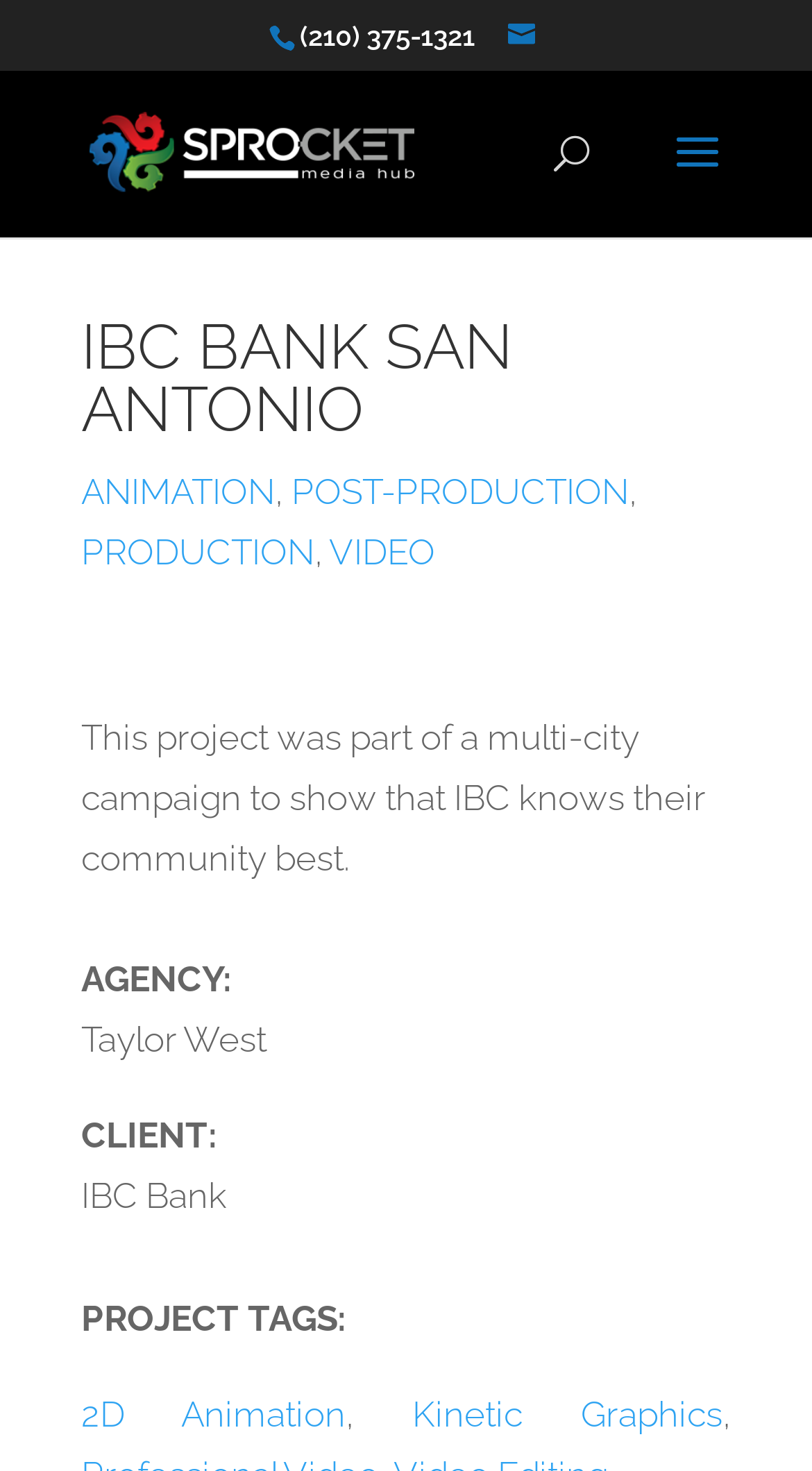How many project tags are listed on the webpage?
Based on the visual, give a brief answer using one word or a short phrase.

2